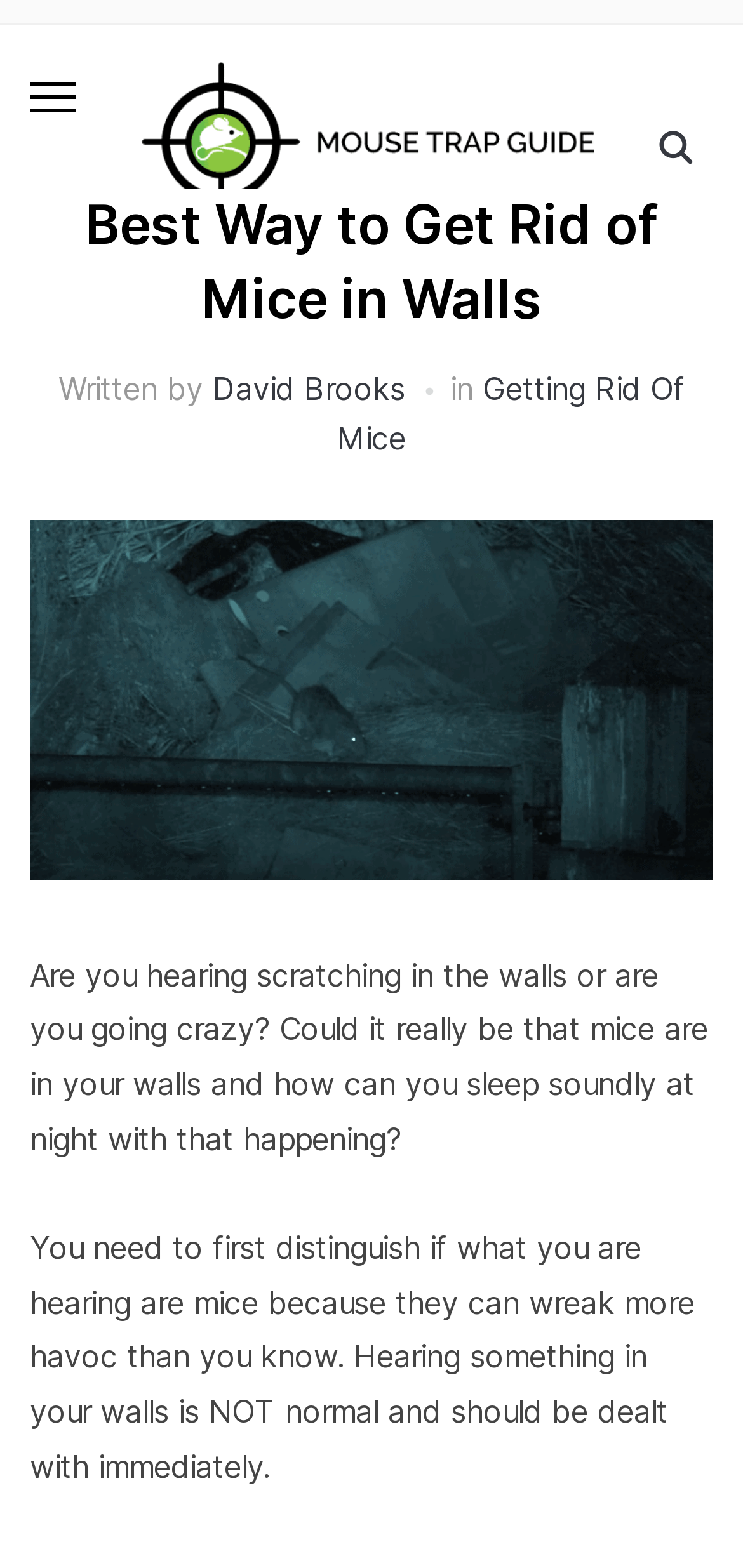What is the topic of the article?
Answer the question with a detailed and thorough explanation.

The topic of the article can be inferred by looking at the header section of the webpage, where it says 'in' followed by the topic, which is 'Getting Rid Of Mice'. This suggests that the article is about getting rid of mice.